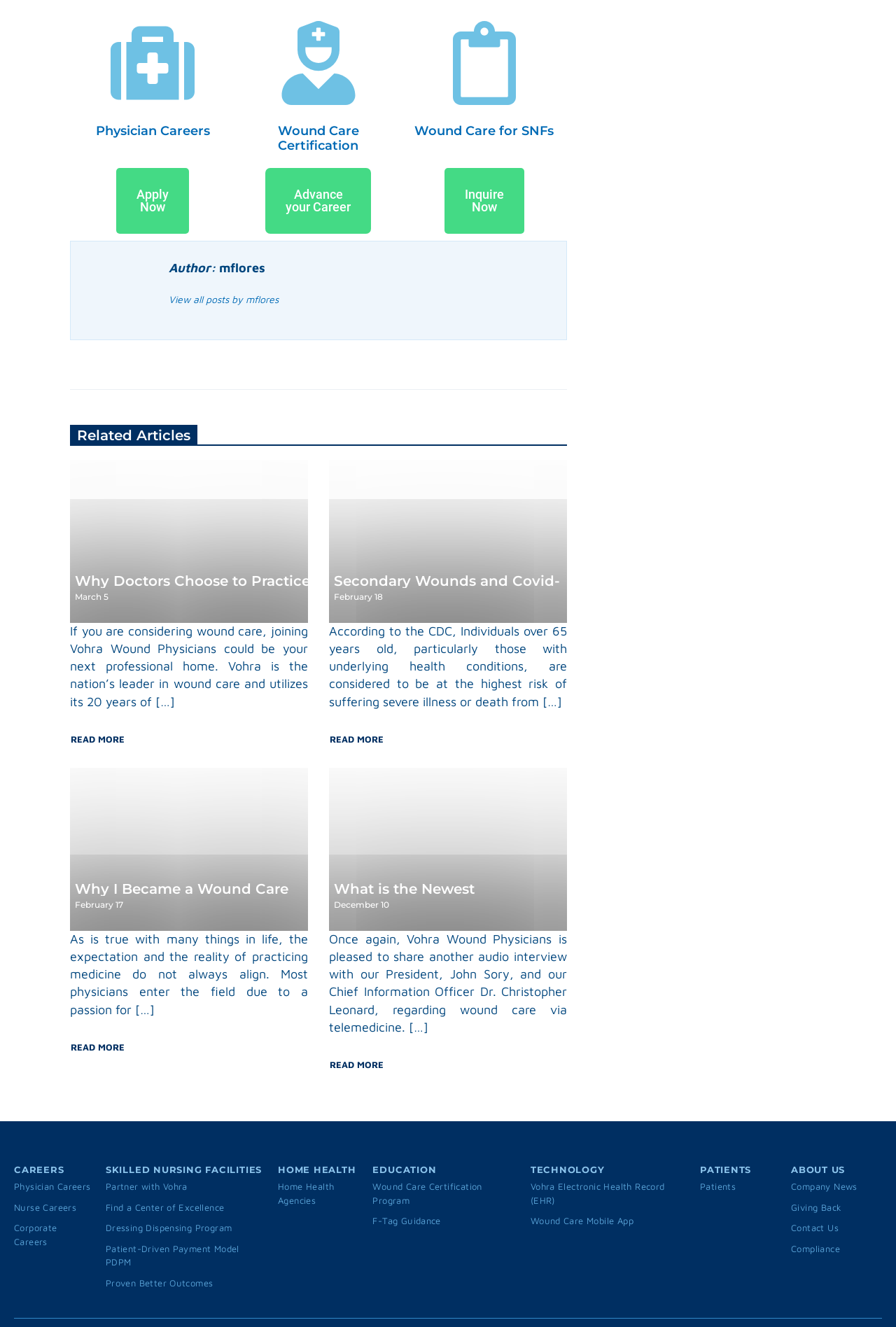Give the bounding box coordinates for this UI element: "Compliance". The coordinates should be four float numbers between 0 and 1, arranged as [left, top, right, bottom].

[0.883, 0.937, 0.937, 0.945]